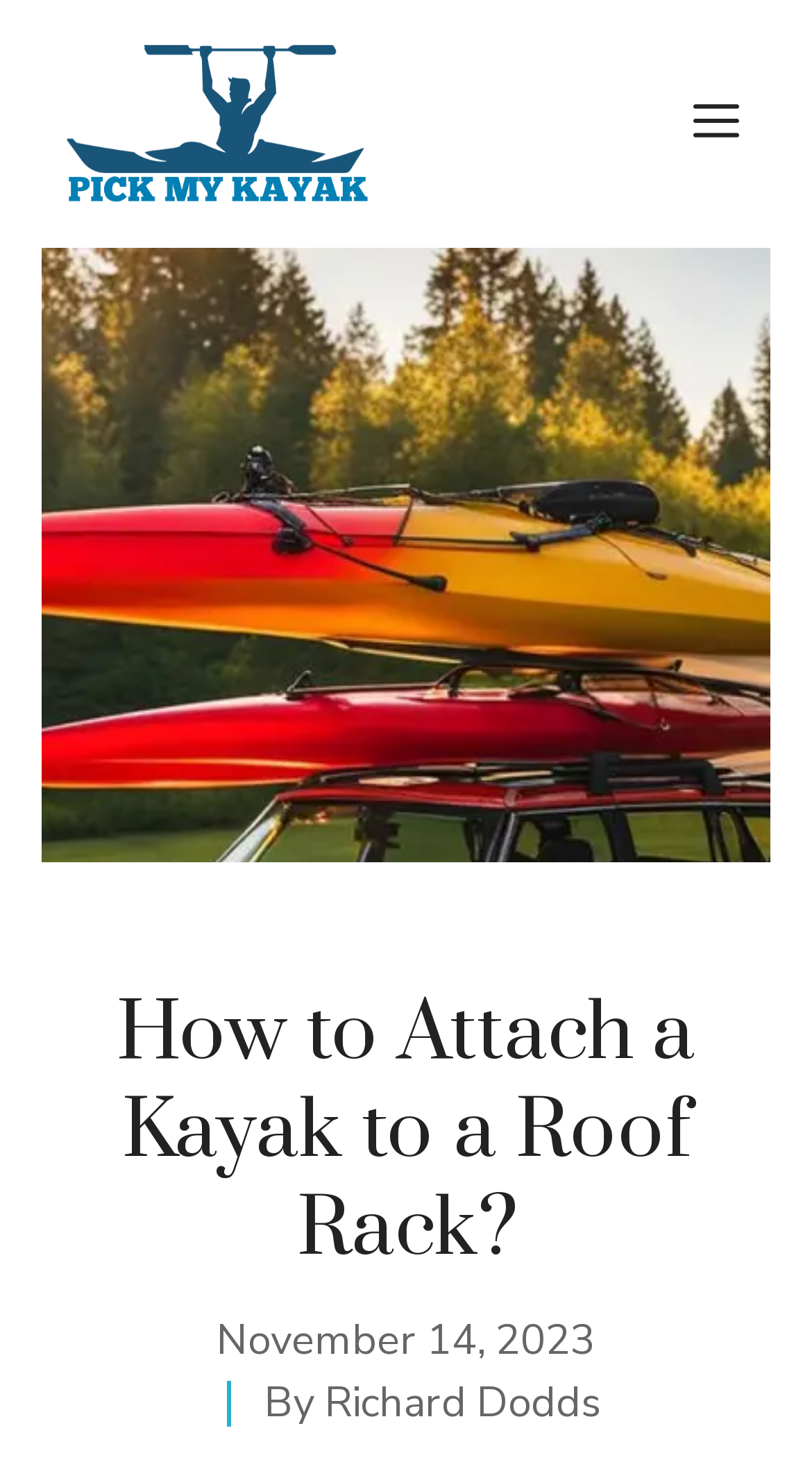Based on the element description, predict the bounding box coordinates (top-left x, top-left y, bottom-right x, bottom-right y) for the UI element in the screenshot: alt="Pick My Kayak"

[0.077, 0.064, 0.462, 0.102]